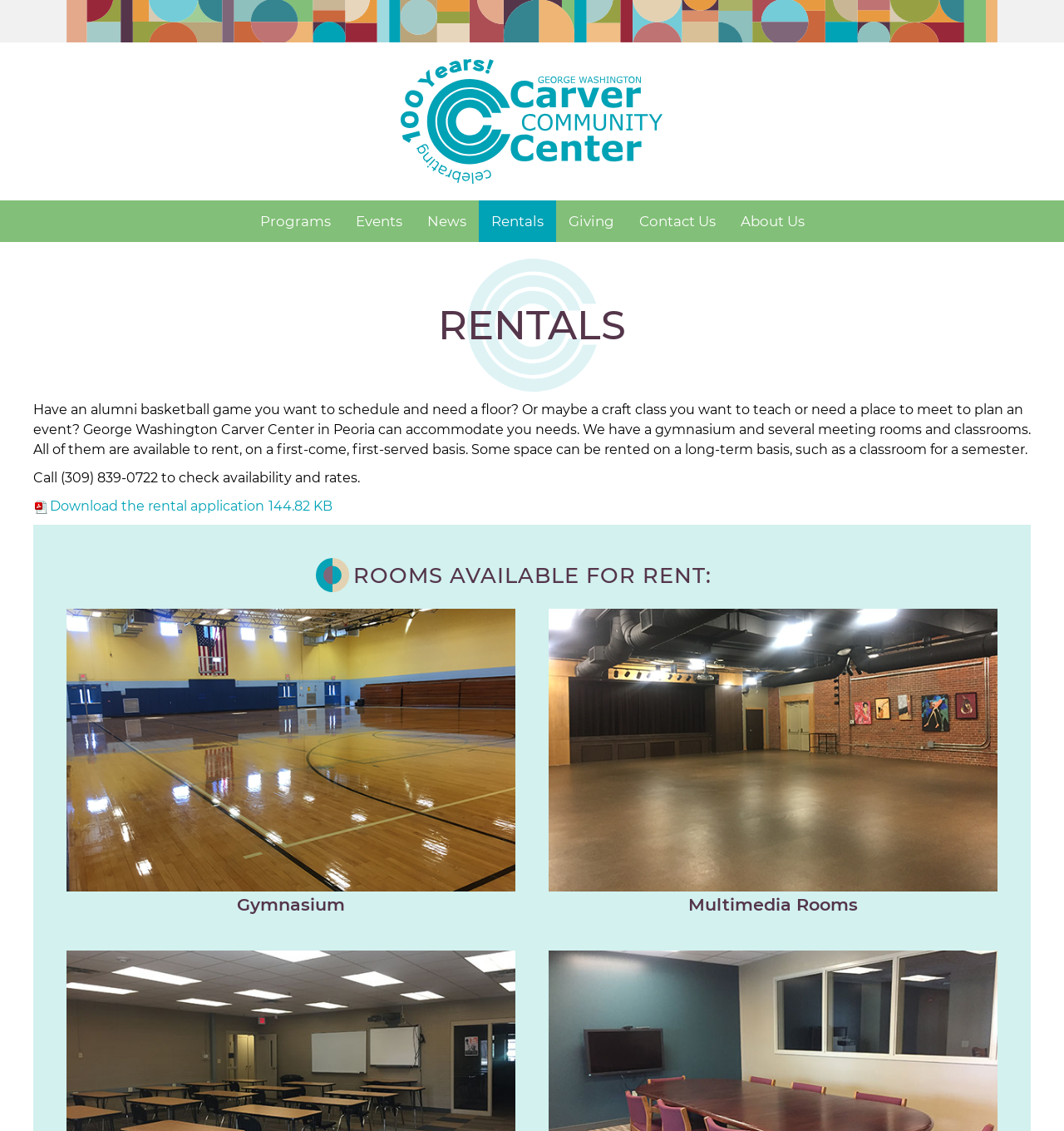Extract the bounding box coordinates for the HTML element that matches this description: "Contact Us". The coordinates should be four float numbers between 0 and 1, i.e., [left, top, right, bottom].

[0.589, 0.177, 0.684, 0.214]